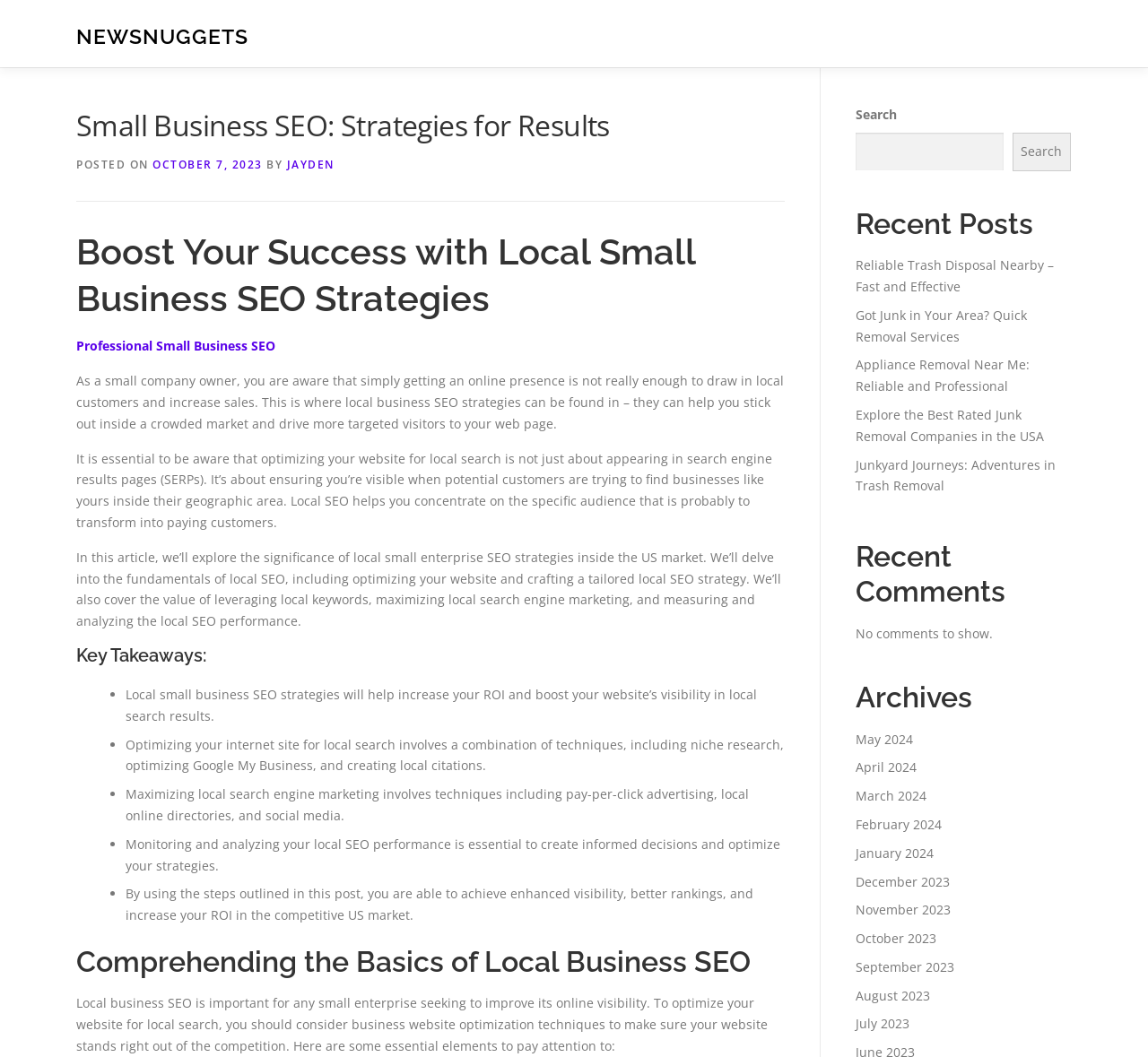Who is the author of this article?
Answer with a single word or phrase by referring to the visual content.

Jayden